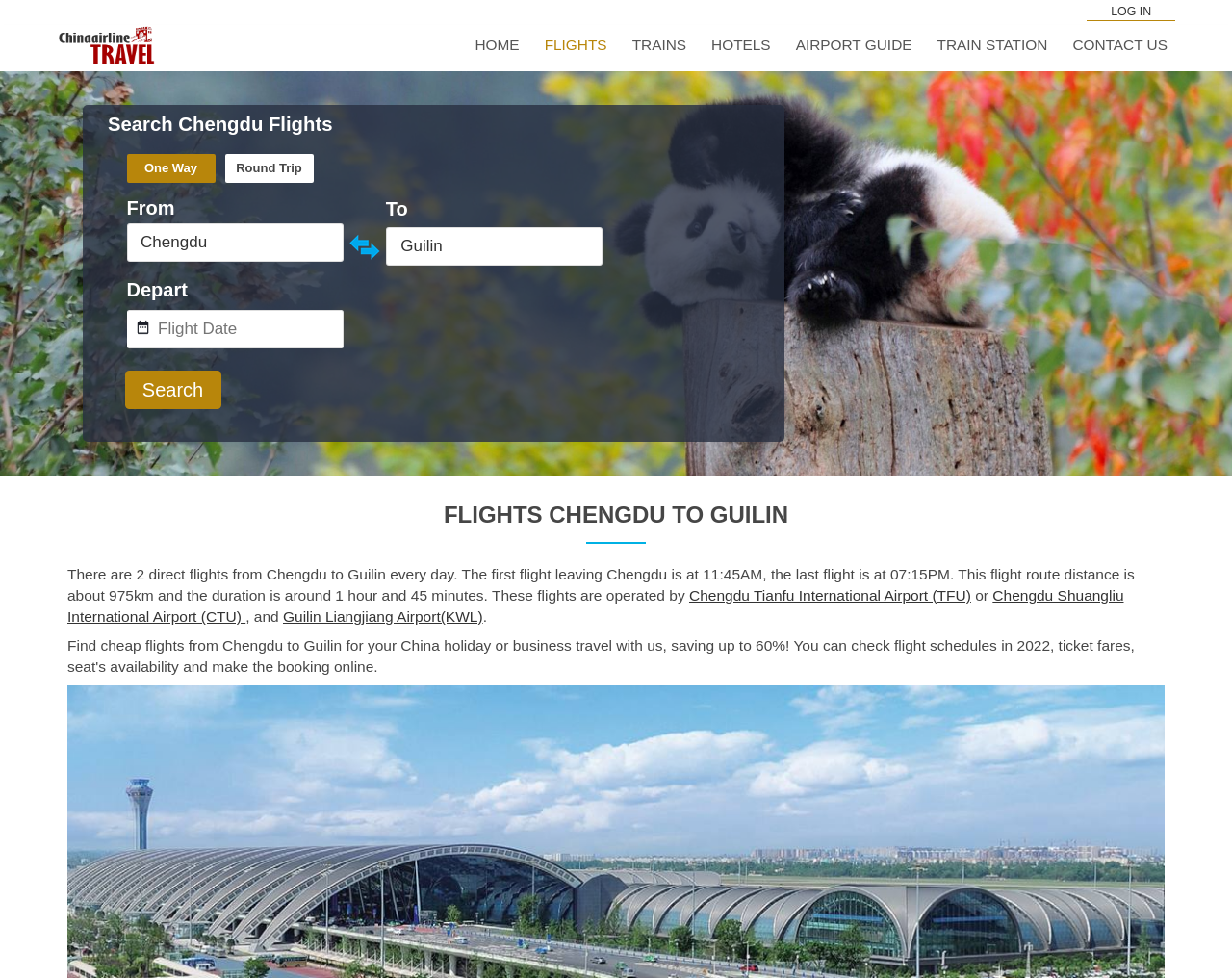Provide an in-depth caption for the elements present on the webpage.

The webpage is a flight booking service that allows users to search and book flights from Chengdu to Guilin. At the top of the page, there is a navigation menu with links to "LOG IN", "HOME", "FLIGHTS", "TRAINS", "HOTELS", "AIRPORT GUIDE", "TRAIN STATION", and "CONTACT US". Below the navigation menu, there is a search form with fields to input departure and arrival cities, flight dates, and a "Search" button.

The search form is divided into two sections: one for departure information and one for arrival information. The departure section has a label "From" and a text box to input the departure city, which is pre-filled with "Chengdu". The arrival section has a label "To" and a text box to input the arrival city, which is pre-filled with "Guilin". There is also a label "Depart" and a text box to input the flight date.

Below the search form, there is a heading "FLIGHTS CHENGDU TO GUILIN" followed by a paragraph of text that provides information about the flight route, including the number of direct flights, flight schedules, and flight duration. The text also mentions the airports involved in the flight route, including Chengdu Tianfu International Airport, Chengdu Shuangliu International Airport, and Guilin Liangjiang Airport.

There are no images on the page except for a small icon next to the "Cheap China domestic flights, hotels, train online booking, and airport, railway station guides in China" link at the top of the page.